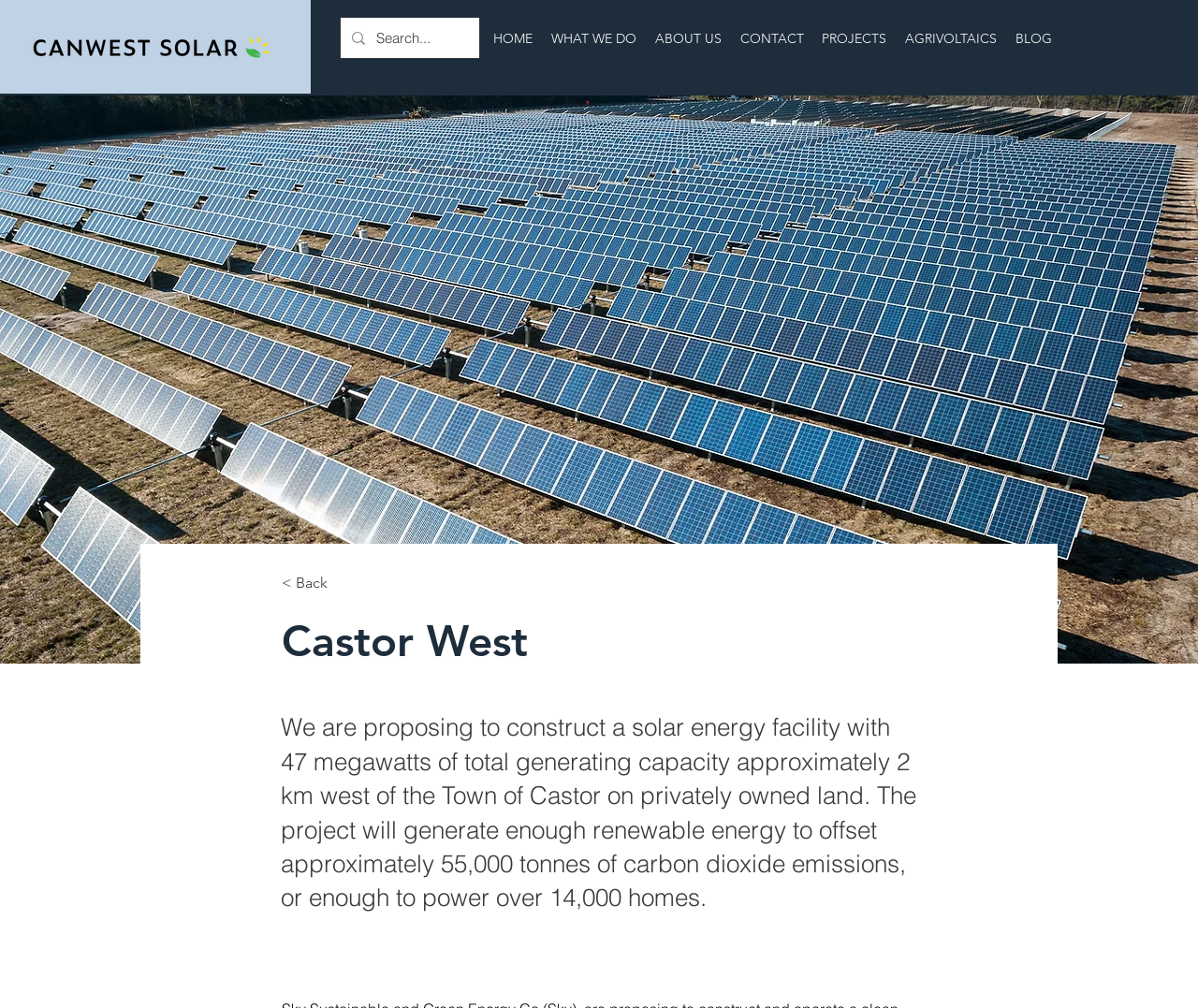Can you identify the bounding box coordinates of the clickable region needed to carry out this instruction: 'Go to HOME page'? The coordinates should be four float numbers within the range of 0 to 1, stated as [left, top, right, bottom].

[0.407, 0.025, 0.449, 0.051]